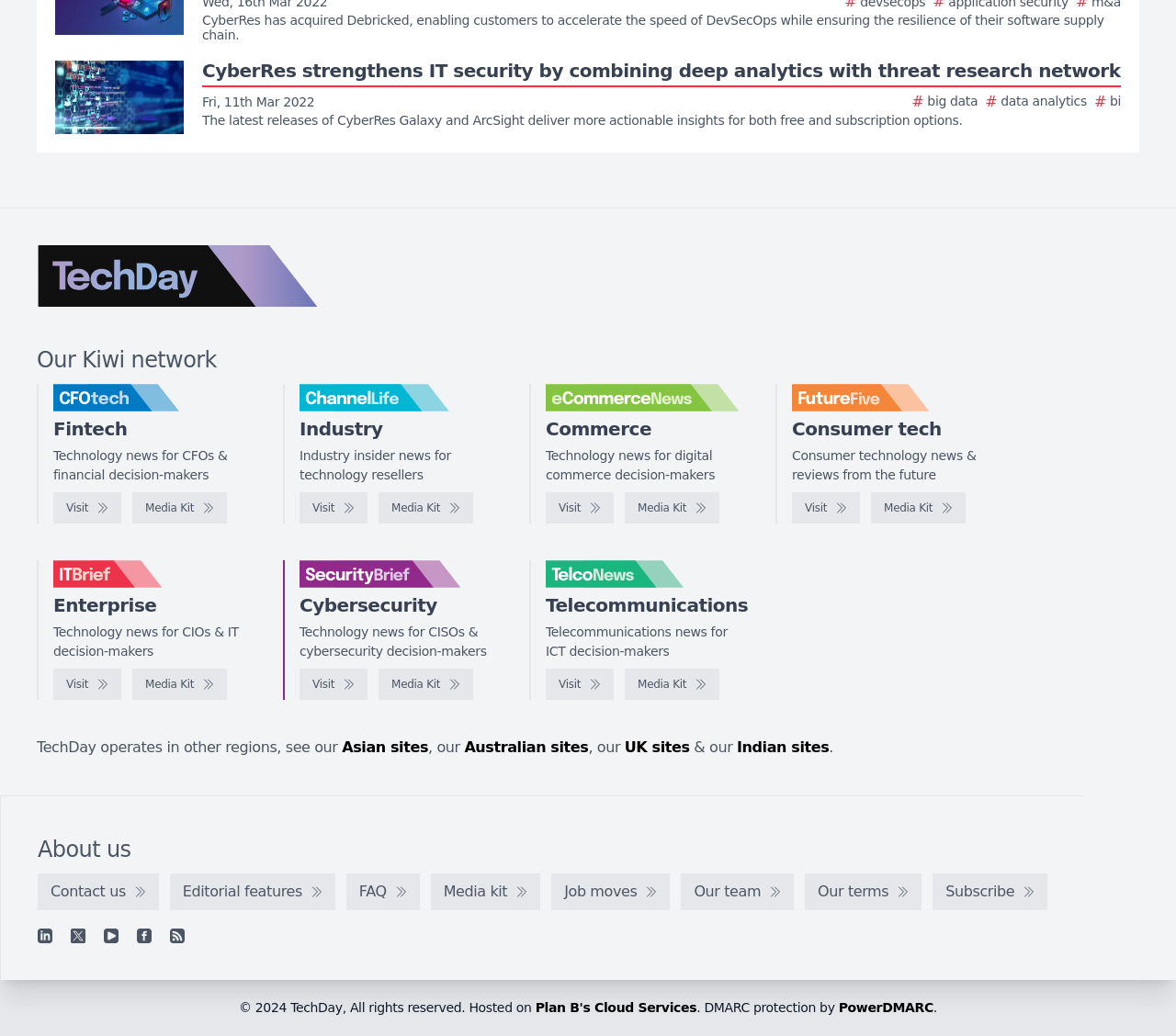Locate the bounding box coordinates of the element I should click to achieve the following instruction: "Read the story about CyberRes".

[0.047, 0.059, 0.953, 0.13]